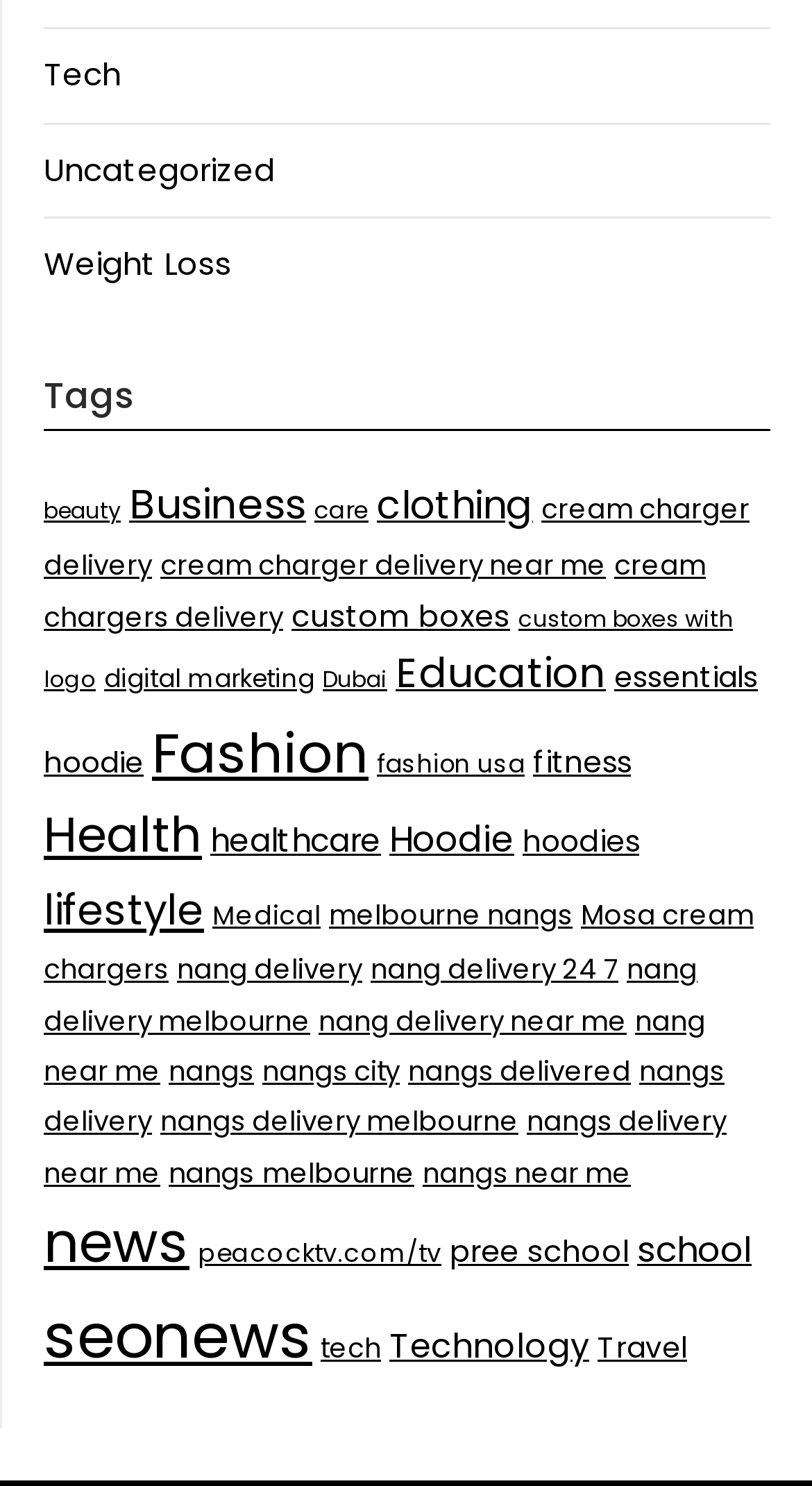Locate the bounding box coordinates of the element that needs to be clicked to carry out the instruction: "Click on the 'beauty' tag". The coordinates should be given as four float numbers ranging from 0 to 1, i.e., [left, top, right, bottom].

[0.054, 0.334, 0.149, 0.355]